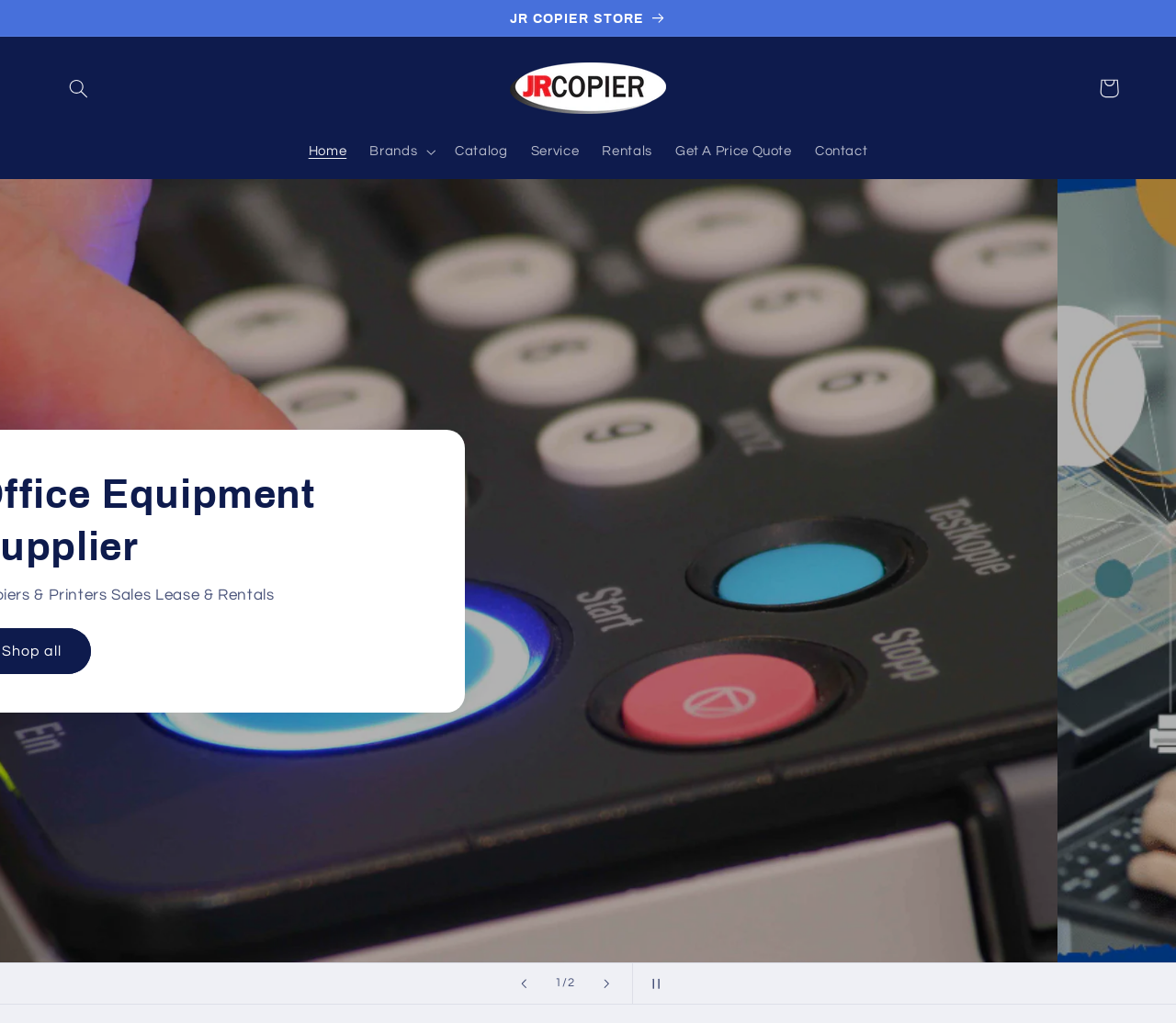What is the purpose of the 'Cart' button?
Give a comprehensive and detailed explanation for the question.

The 'Cart' button is likely used to view or manage the contents of a shopping cart, as it is a common e-commerce element, and its position and text suggest this functionality.